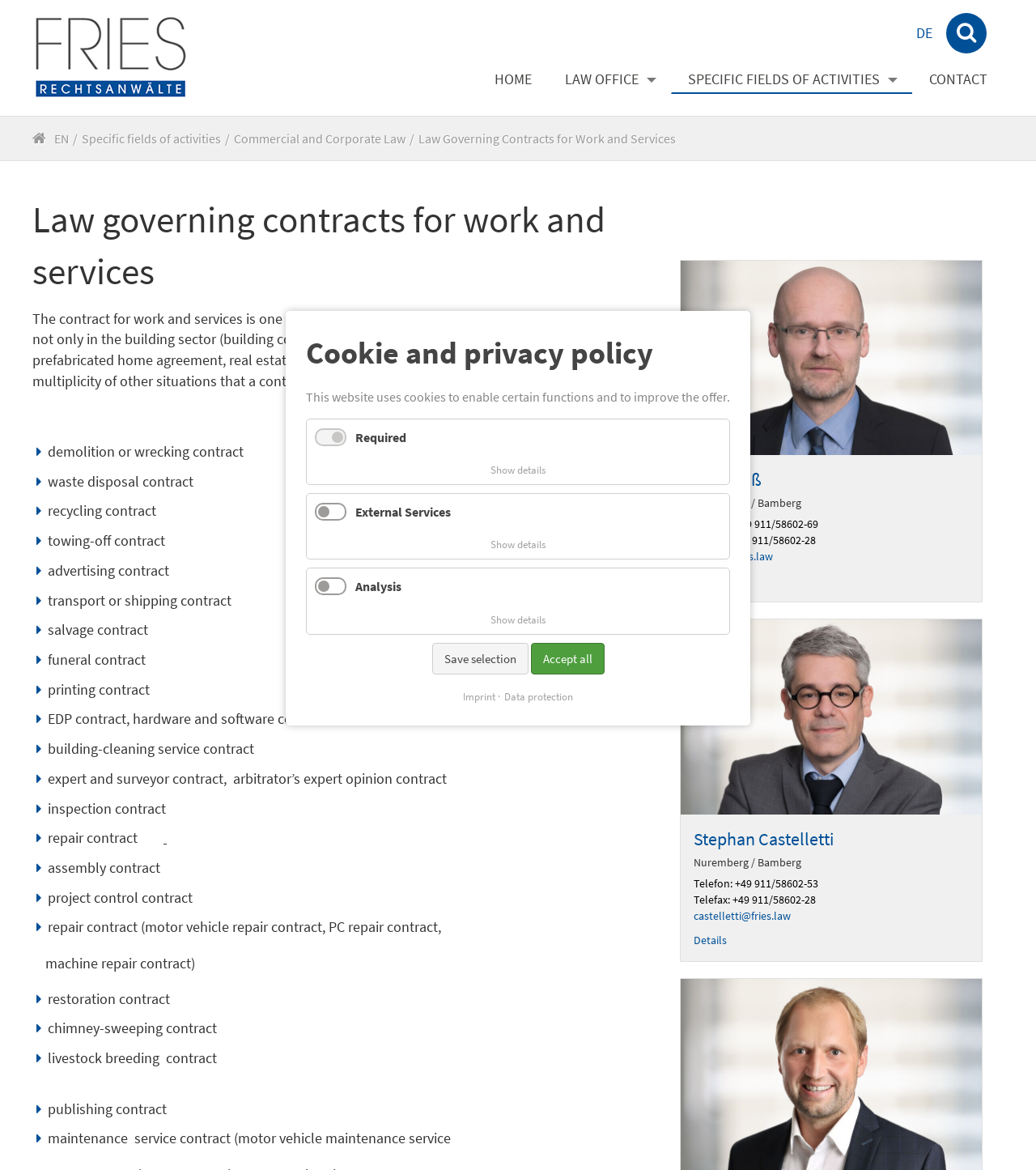Utilize the details in the image to thoroughly answer the following question: Who are the lawyers mentioned on the webpage?

The webpage mentions two lawyers, Ulf Kneiß and Stephan Castelletti, with their contact information and details about their expertise.